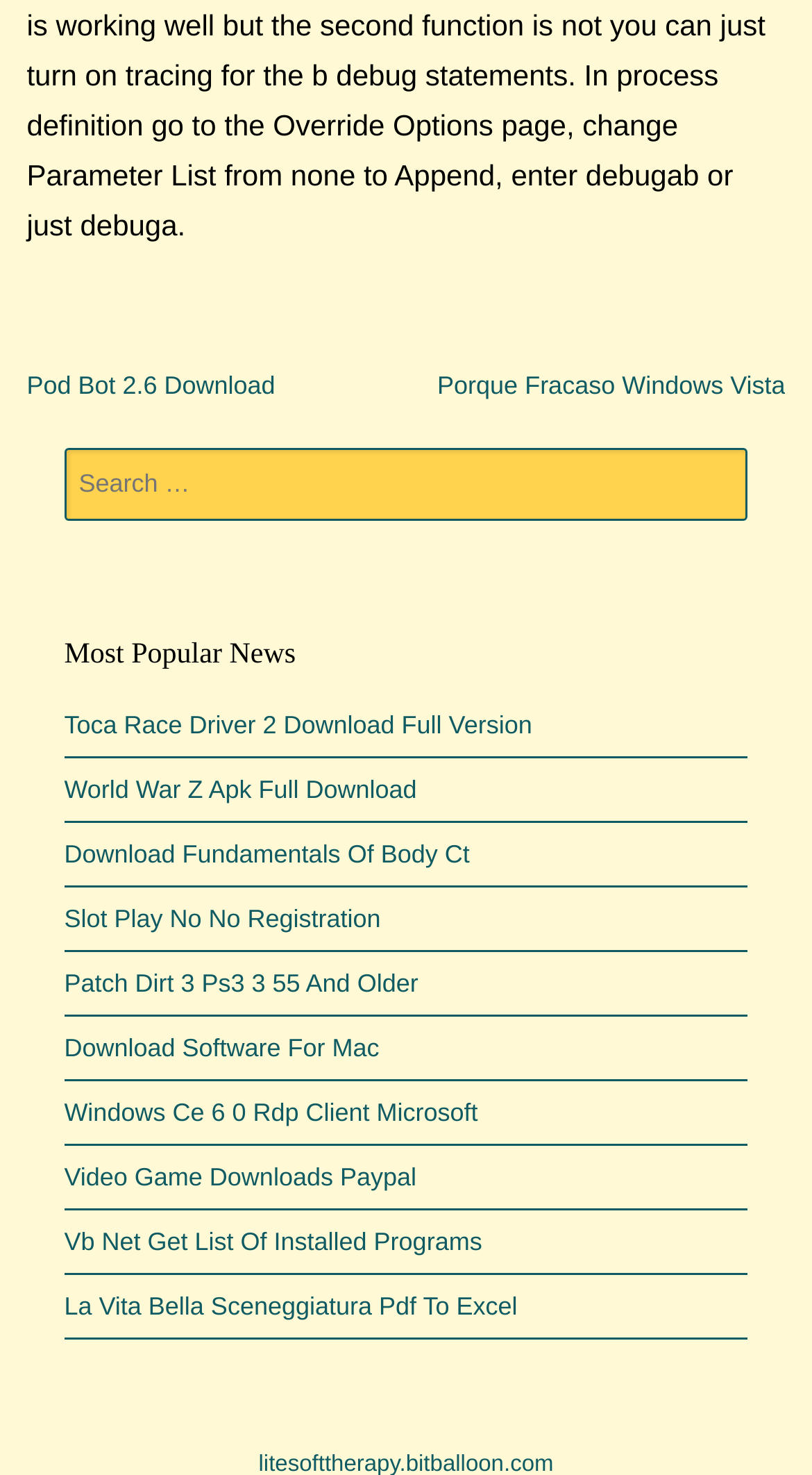Find the bounding box coordinates for the HTML element described as: "Pod Bot 2.6 Download". The coordinates should consist of four float values between 0 and 1, i.e., [left, top, right, bottom].

[0.033, 0.251, 0.339, 0.271]